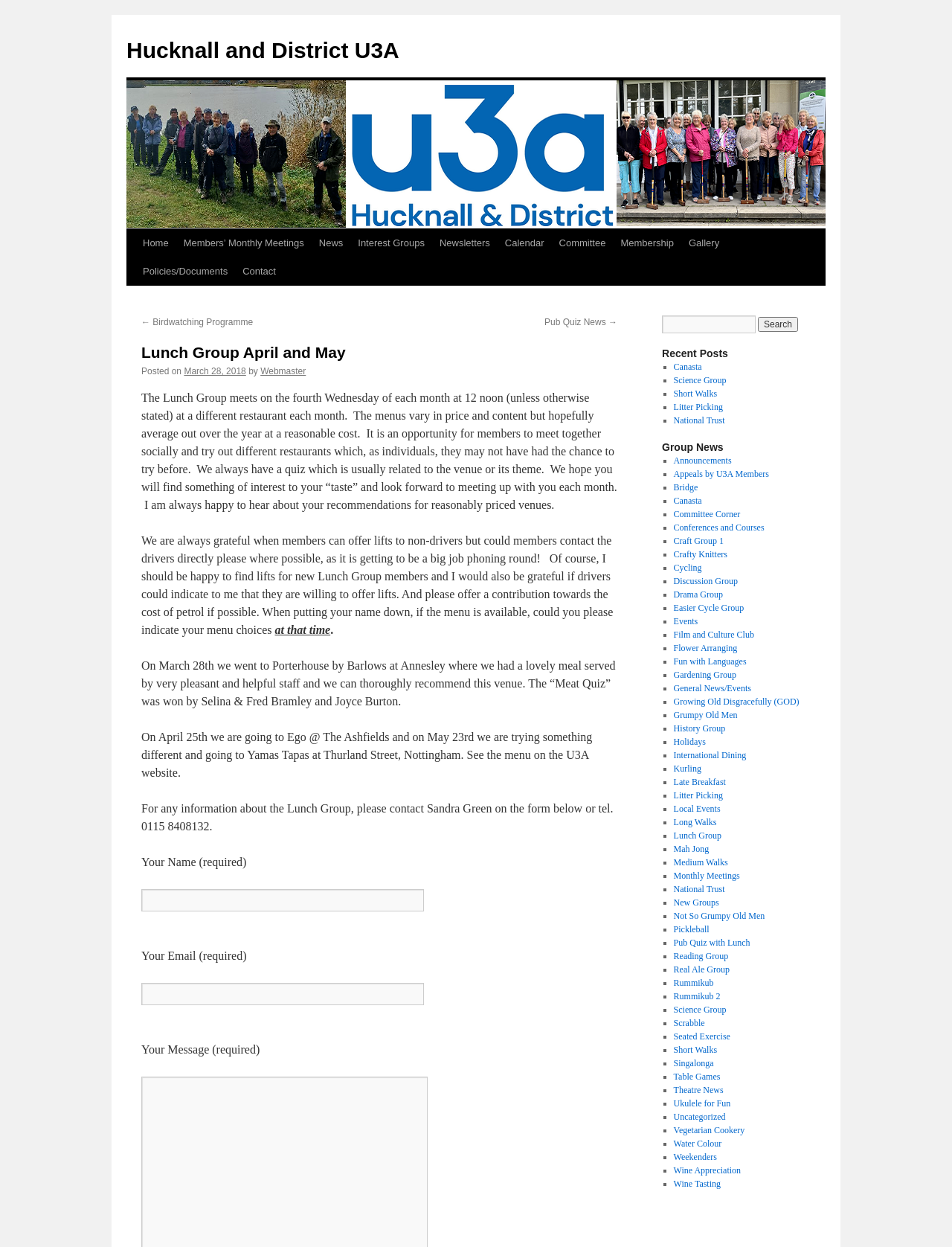Identify the bounding box coordinates of the section to be clicked to complete the task described by the following instruction: "Schedule a free consultation". The coordinates should be four float numbers between 0 and 1, formatted as [left, top, right, bottom].

None